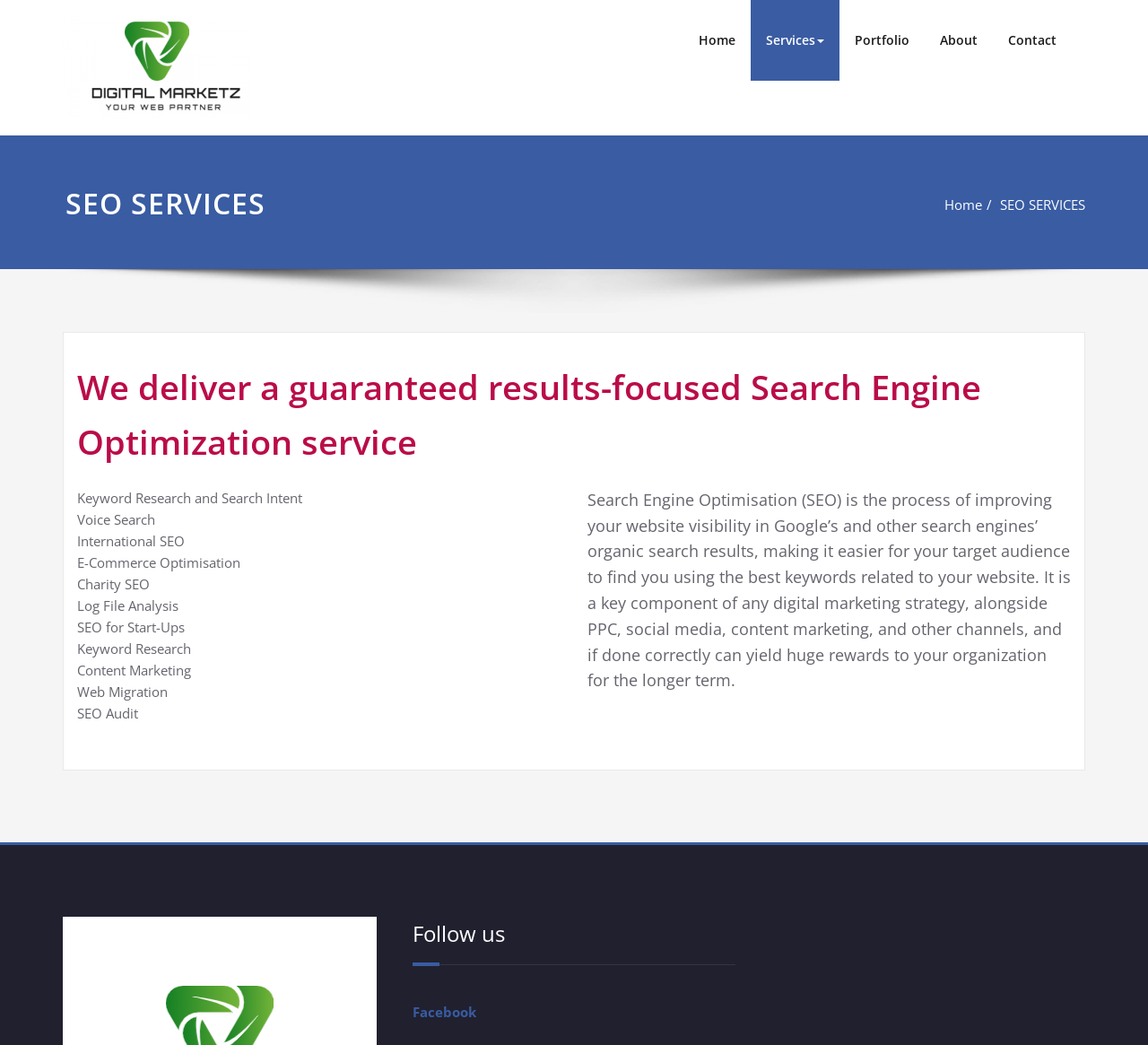From the given element description: "Digital Marketz", find the bounding box for the UI element. Provide the coordinates as four float numbers between 0 and 1, in the order [left, top, right, bottom].

[0.258, 0.01, 0.428, 0.045]